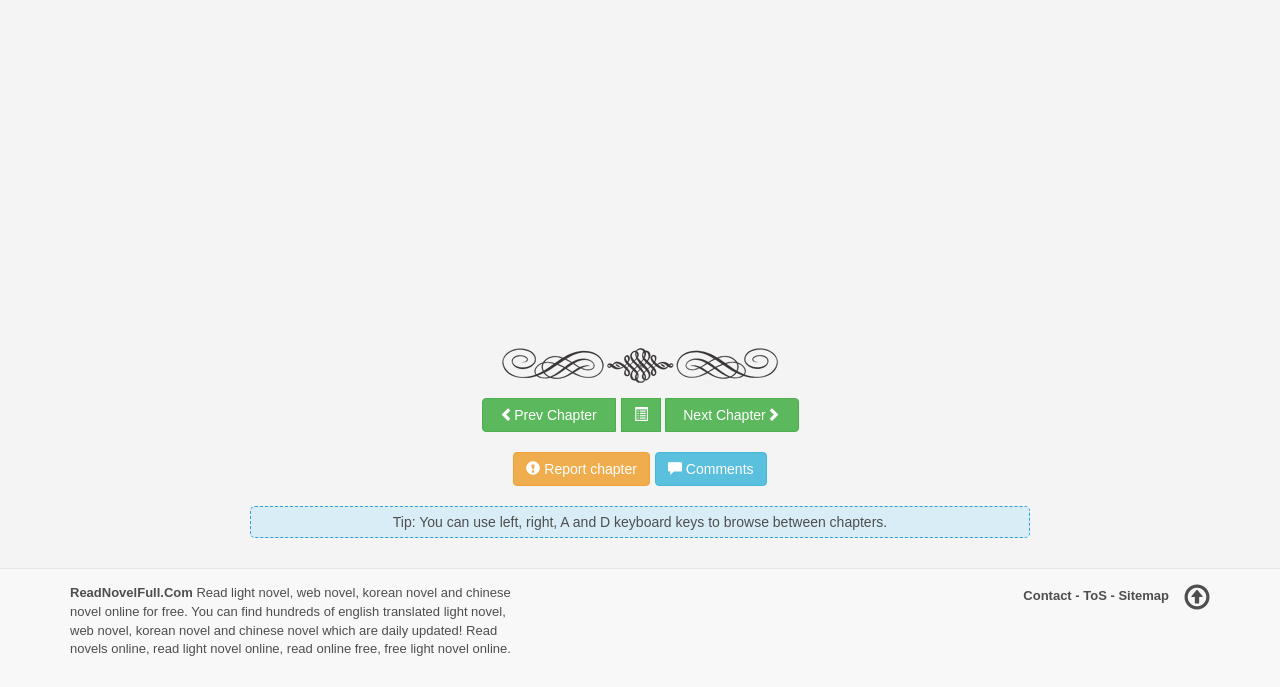Could you determine the bounding box coordinates of the clickable element to complete the instruction: "Click on the 'Sign up' button"? Provide the coordinates as four float numbers between 0 and 1, i.e., [left, top, right, bottom].

None